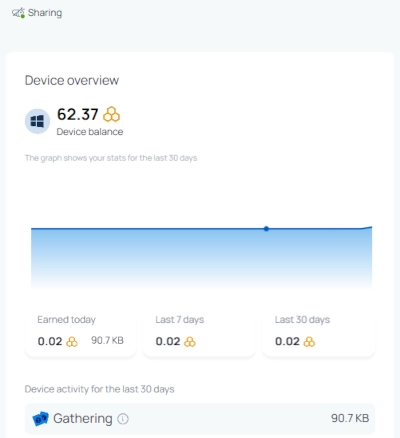What is the user's current device balance?
Look at the image and provide a detailed response to the question.

The device balance is clearly displayed on the interface, showing that the user has earned 62.37 credits through the app.